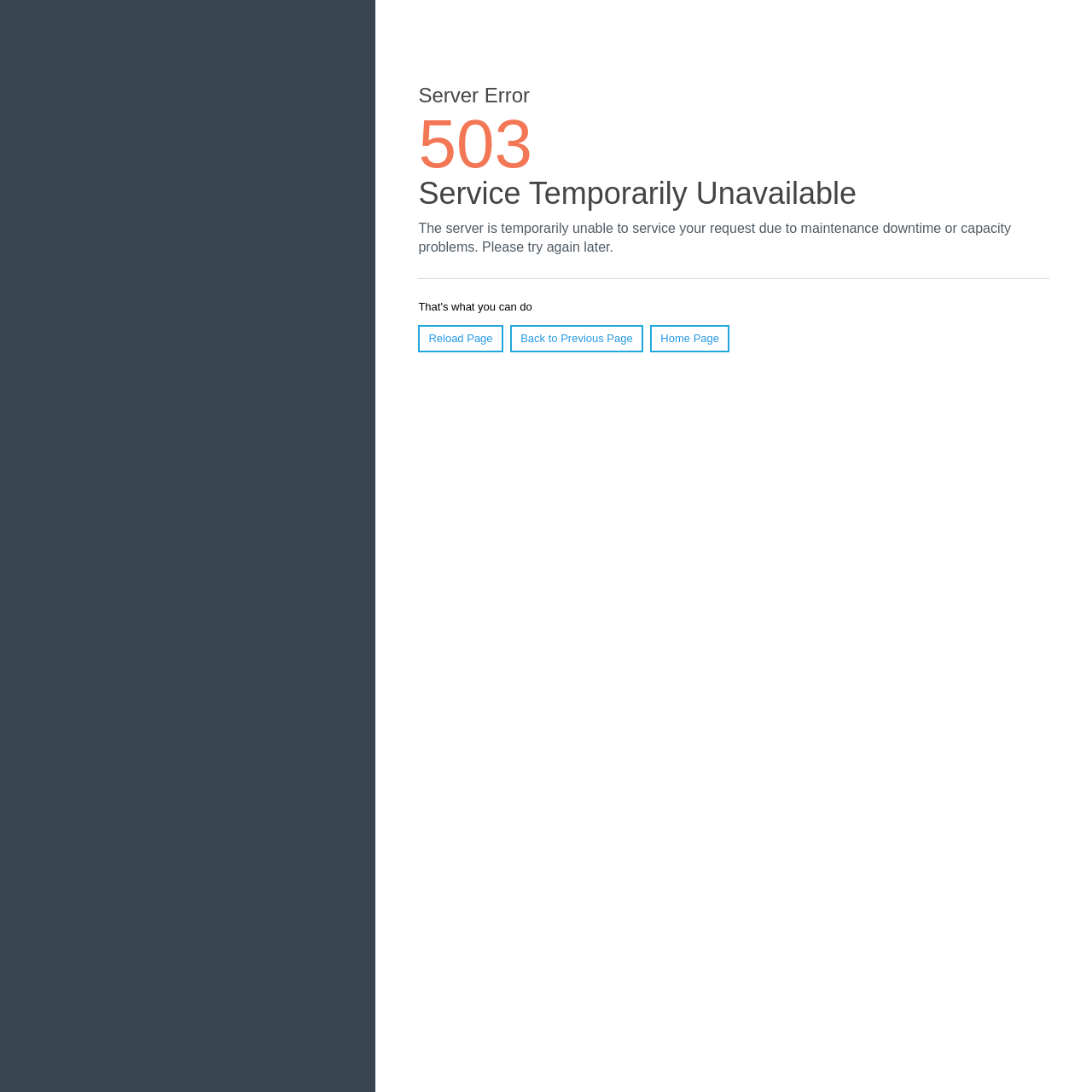Calculate the bounding box coordinates for the UI element based on the following description: "Home Page". Ensure the coordinates are four float numbers between 0 and 1, i.e., [left, top, right, bottom].

[0.596, 0.298, 0.668, 0.323]